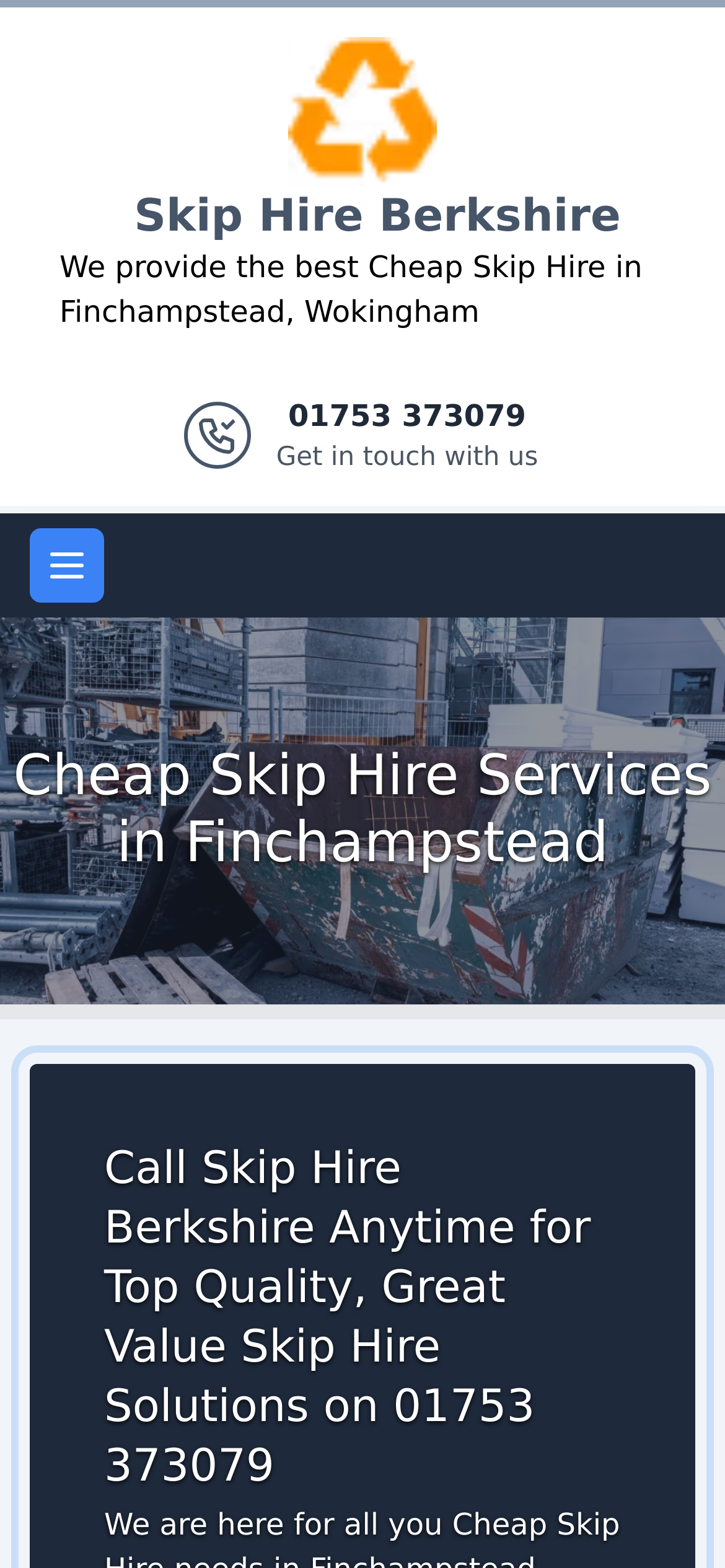Can you look at the image and give a comprehensive answer to the question:
What is the main service provided by the company?

The webpage has multiple mentions of 'Skip Hire' and 'Cheap Skip Hire', and the company name is 'Skip Hire Berkshire', which suggests that the main service provided by the company is skip hire.